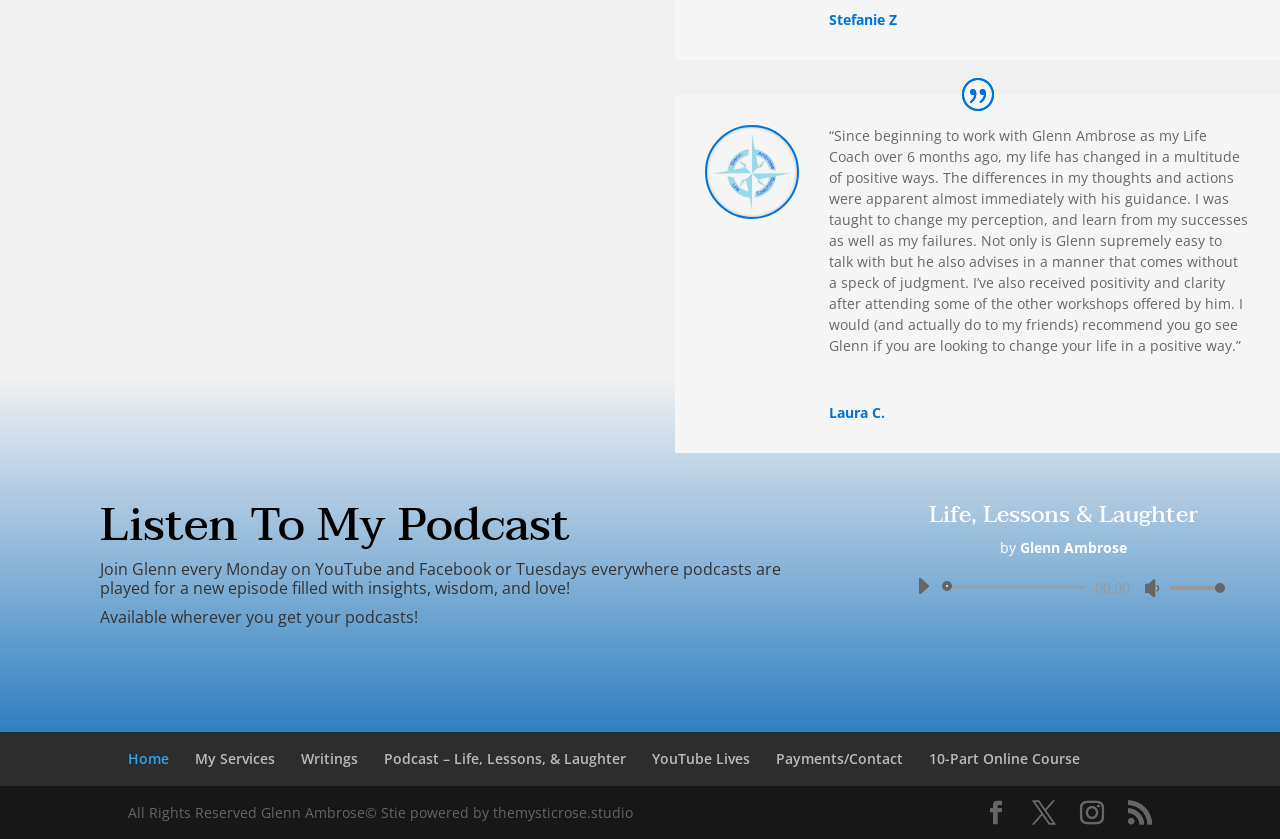Please study the image and answer the question comprehensively:
What is the name of the online course offered by Glenn Ambrose?

The name of the online course is mentioned in the navigation menu, and it is a link that users can click to learn more about the course.